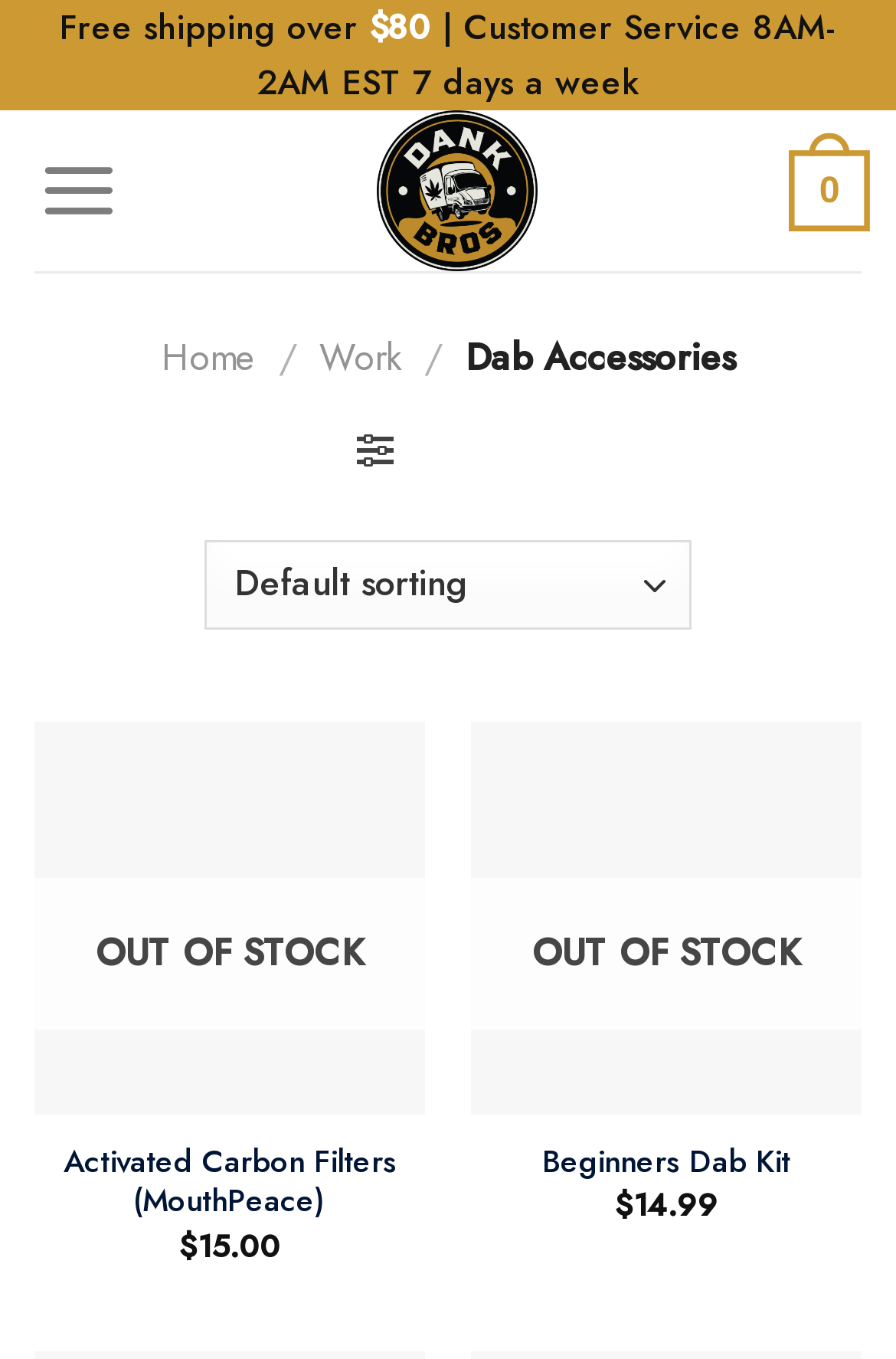Determine the bounding box for the UI element that matches this description: "Activated Carbon Filters (MouthPeace)".

[0.064, 0.84, 0.449, 0.9]